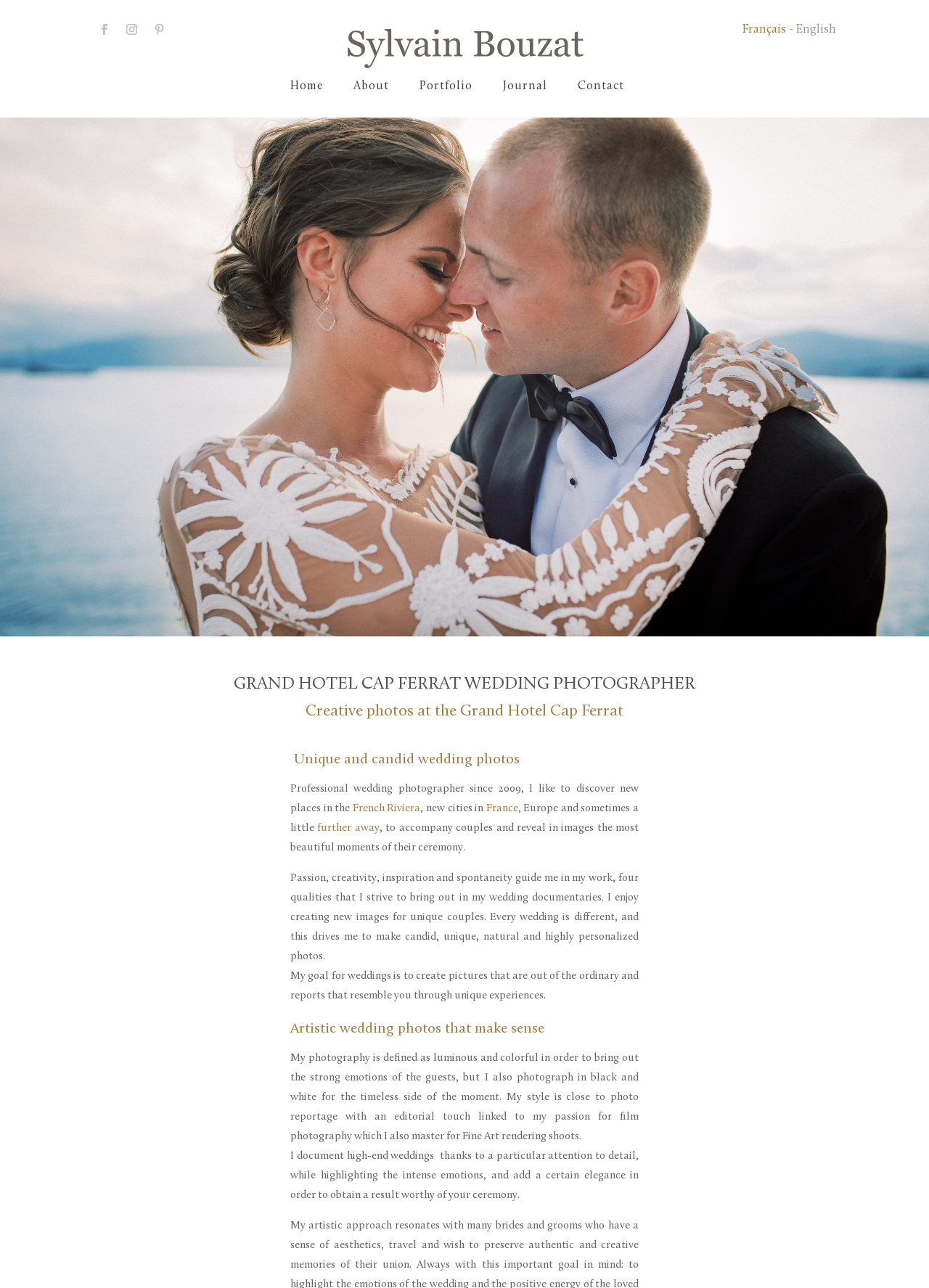Please locate the bounding box coordinates for the element that should be clicked to achieve the following instruction: "Learn more about the photographer's work in the French Riviera". Ensure the coordinates are given as four float numbers between 0 and 1, i.e., [left, top, right, bottom].

[0.379, 0.624, 0.453, 0.632]